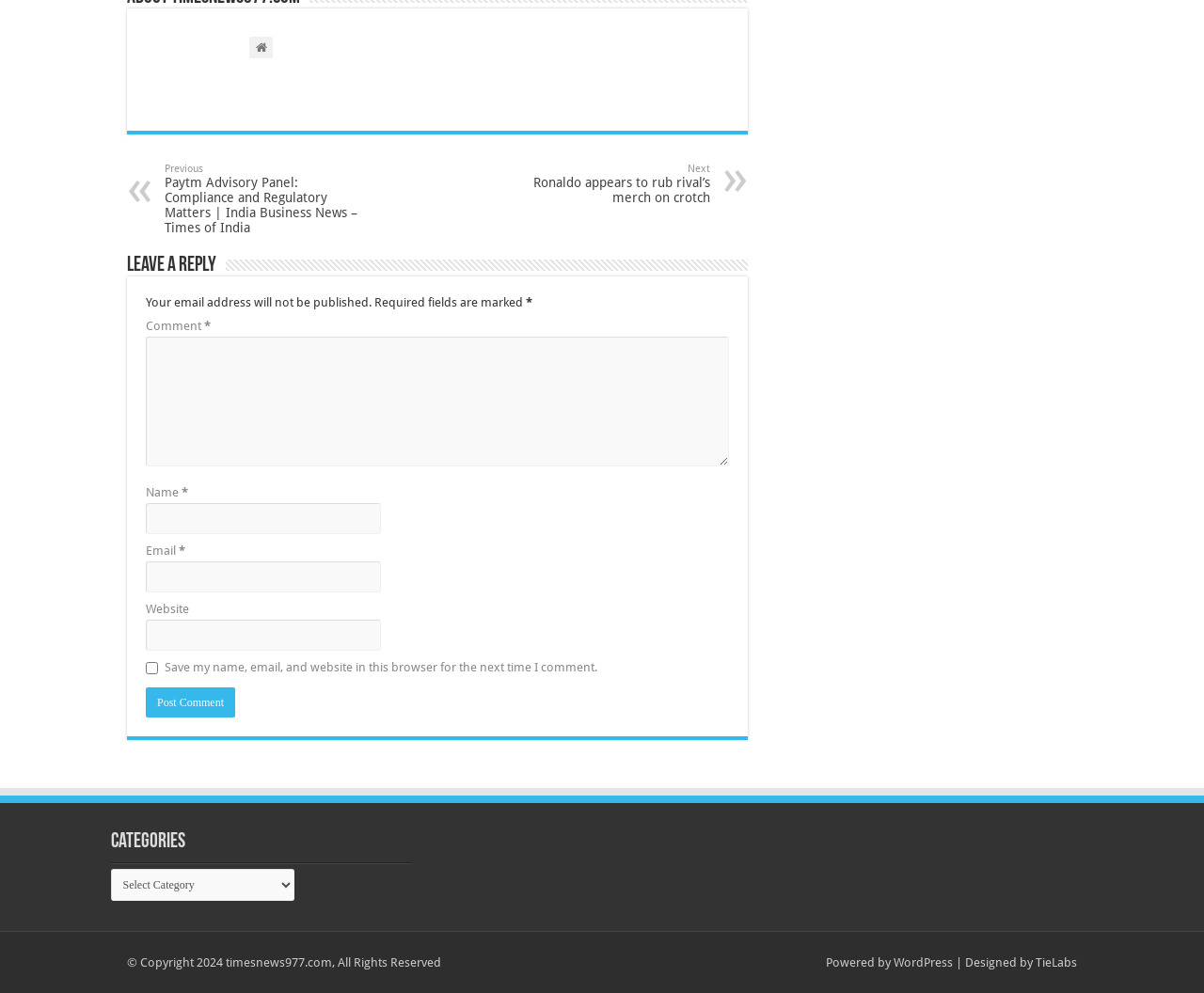Give a one-word or one-phrase response to the question: 
What is the name of the platform that powers this website?

WordPress